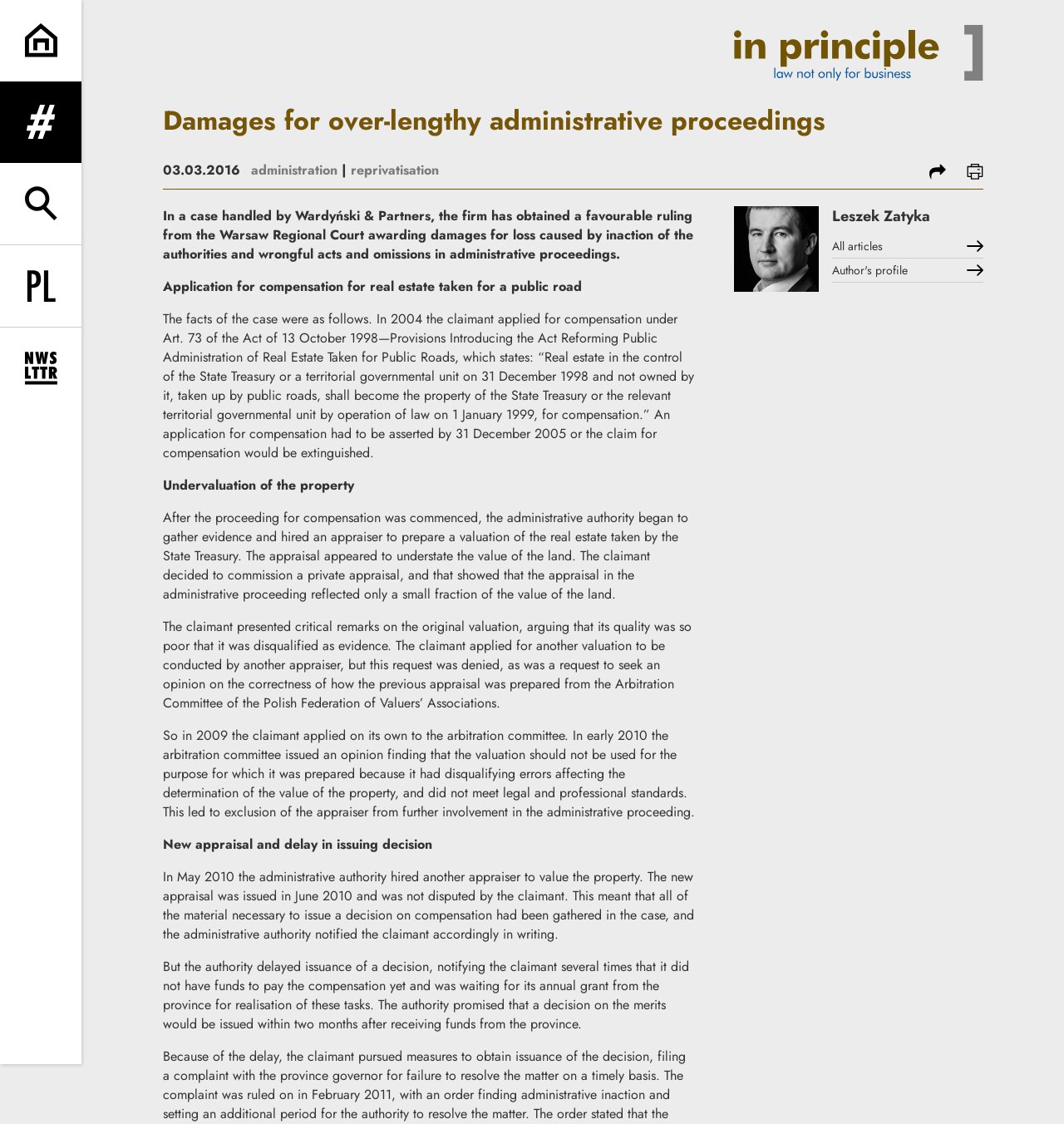Determine the bounding box coordinates of the clickable element to complete this instruction: "Read article by Leszek Zatyka". Provide the coordinates in the format of four float numbers between 0 and 1, [left, top, right, bottom].

[0.69, 0.184, 0.77, 0.259]